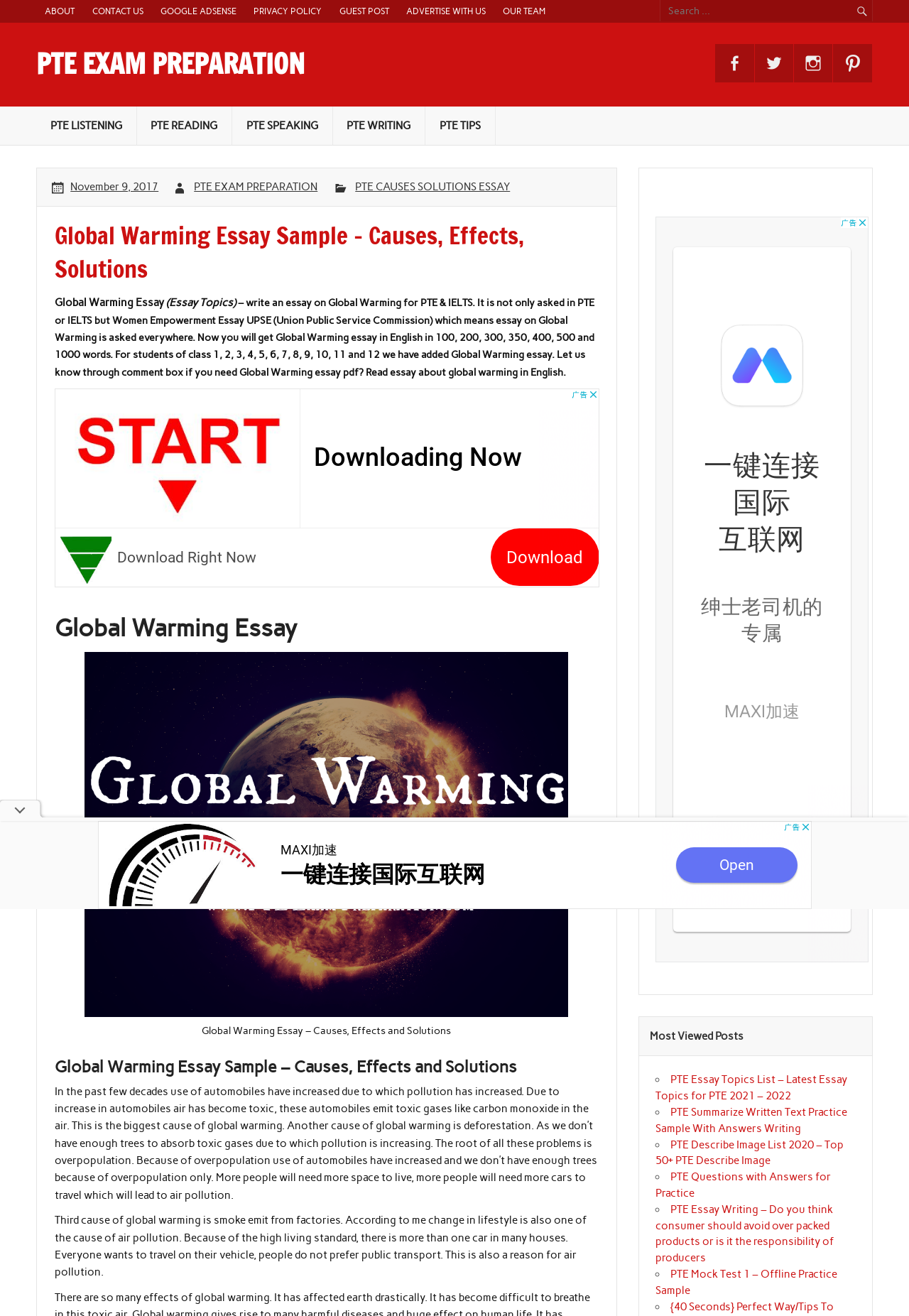Examine the screenshot and answer the question in as much detail as possible: What is the alternative to using personal vehicles mentioned in the essay?

The essay suggests that using public transport is an alternative to using personal vehicles, which can help reduce air pollution caused by the emission of toxic gases from vehicles.